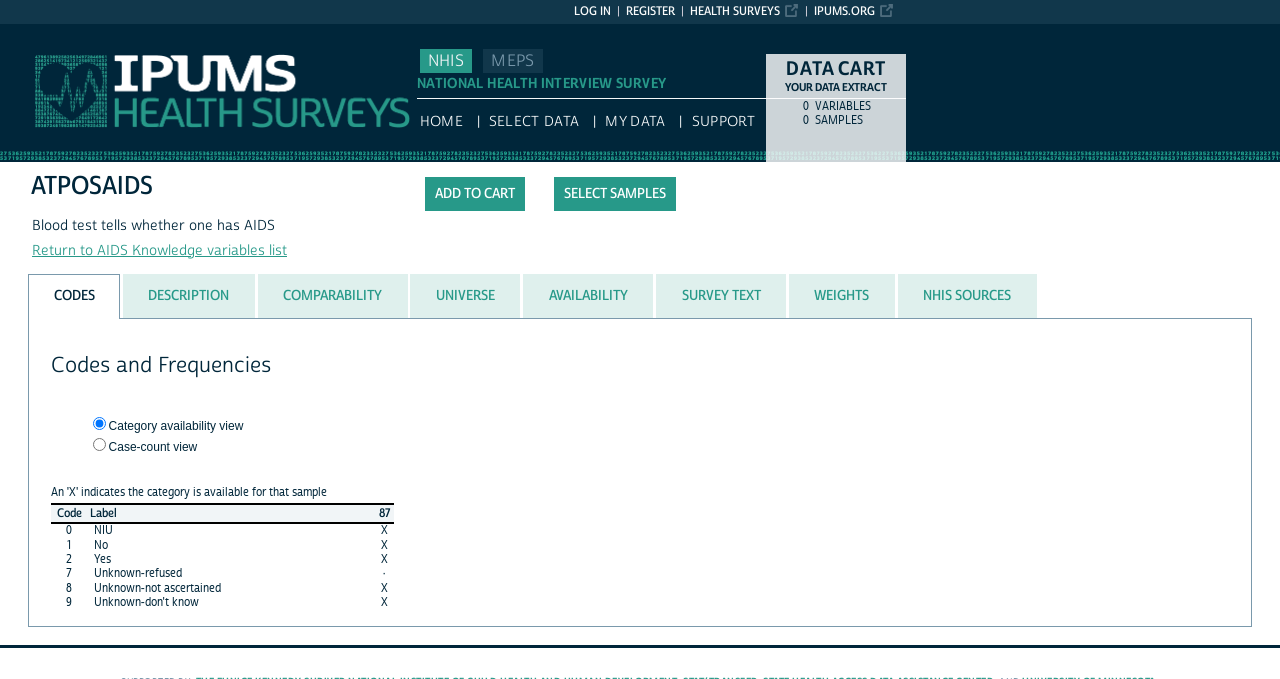Give a one-word or one-phrase response to the question: 
What is the variable name of the current page?

ATPOSAIDS